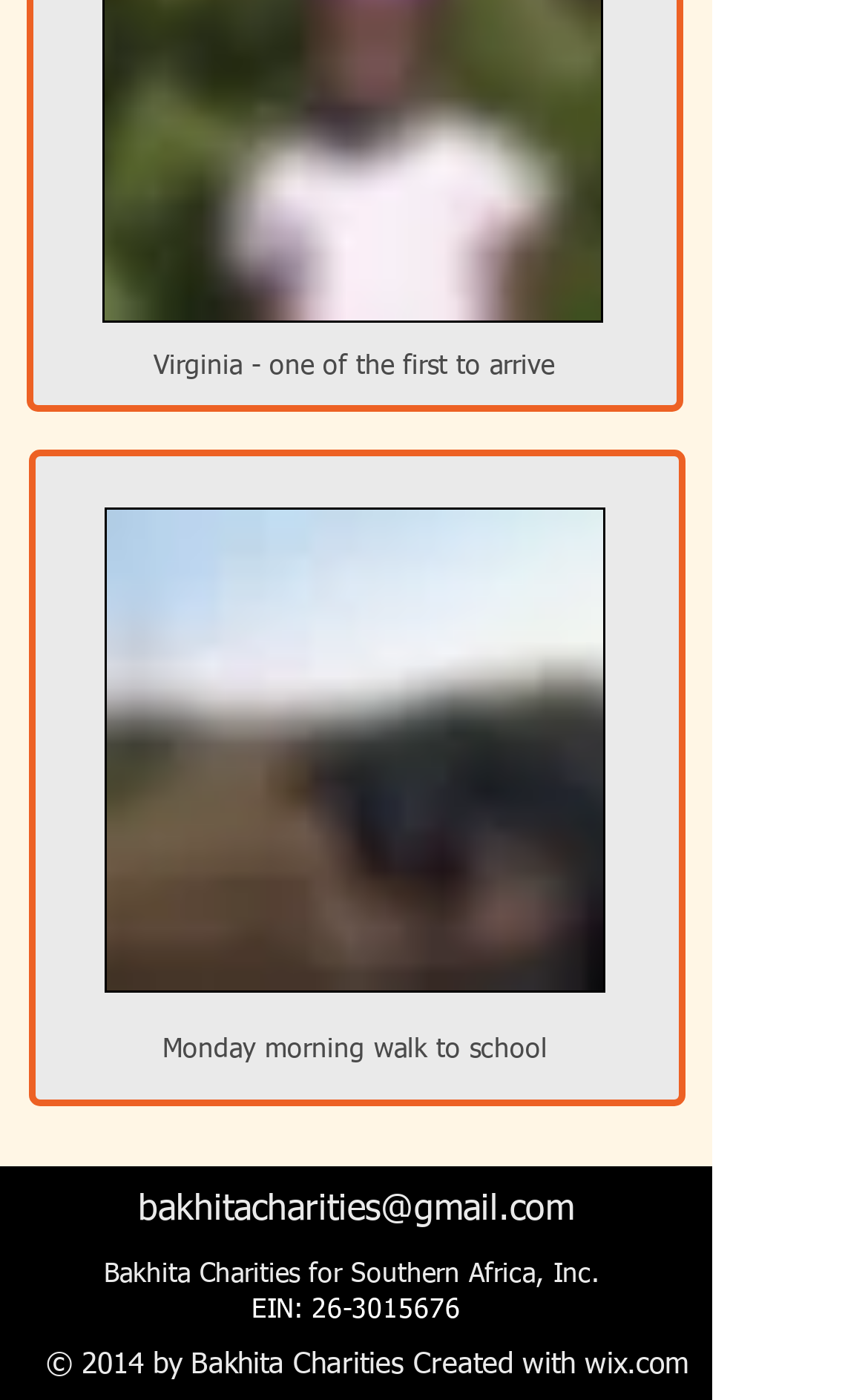What is the image file name?
Please look at the screenshot and answer using one word or phrase.

Bakhita Last Day 003.jpg